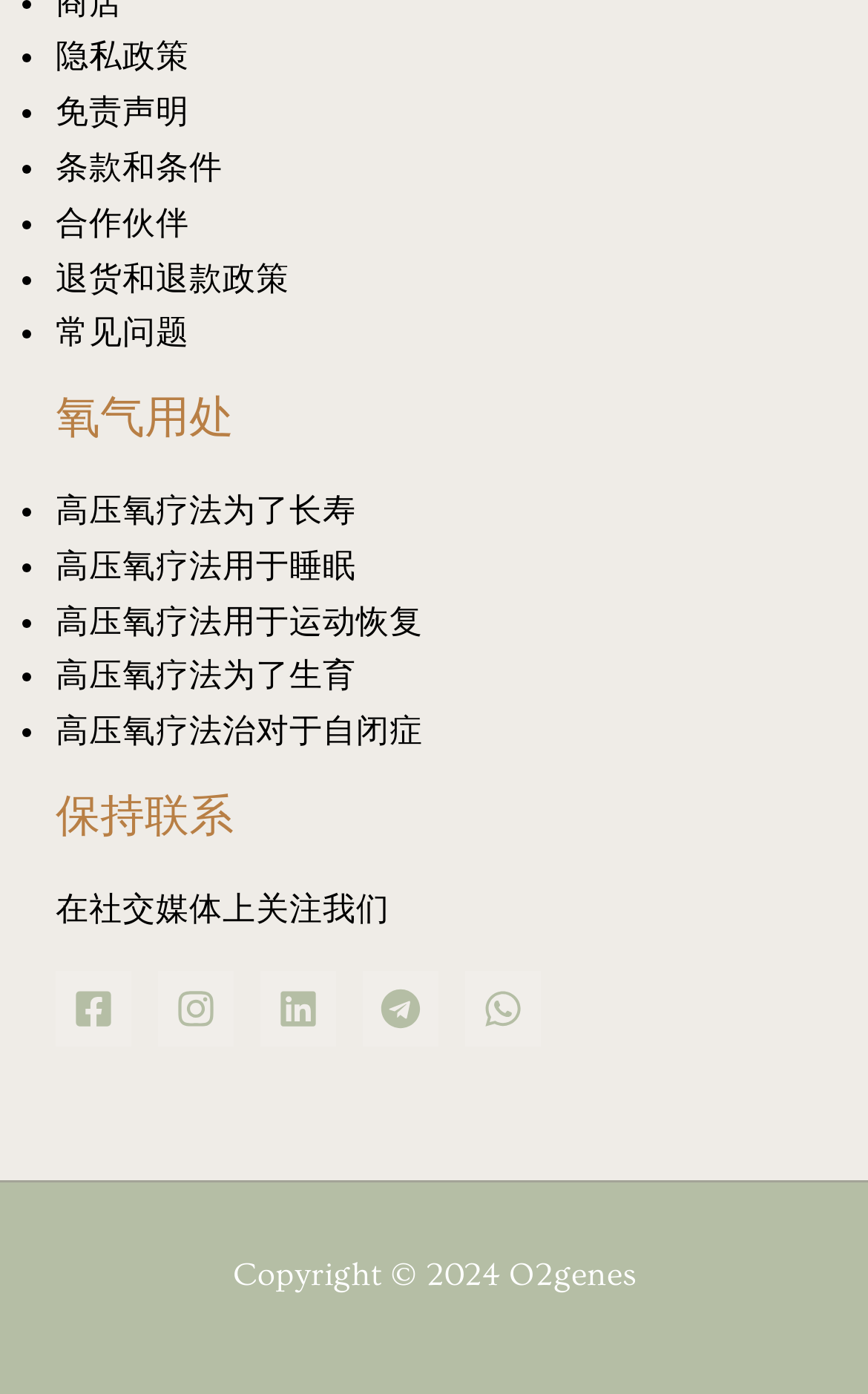Refer to the screenshot and give an in-depth answer to this question: How many social media platforms are listed to follow O2genes?

O2genes provides links to follow them on five social media platforms, namely Facebook, Instagram, LinkedIn, Telegram, and WhatsApp. These links are accompanied by their respective icons.